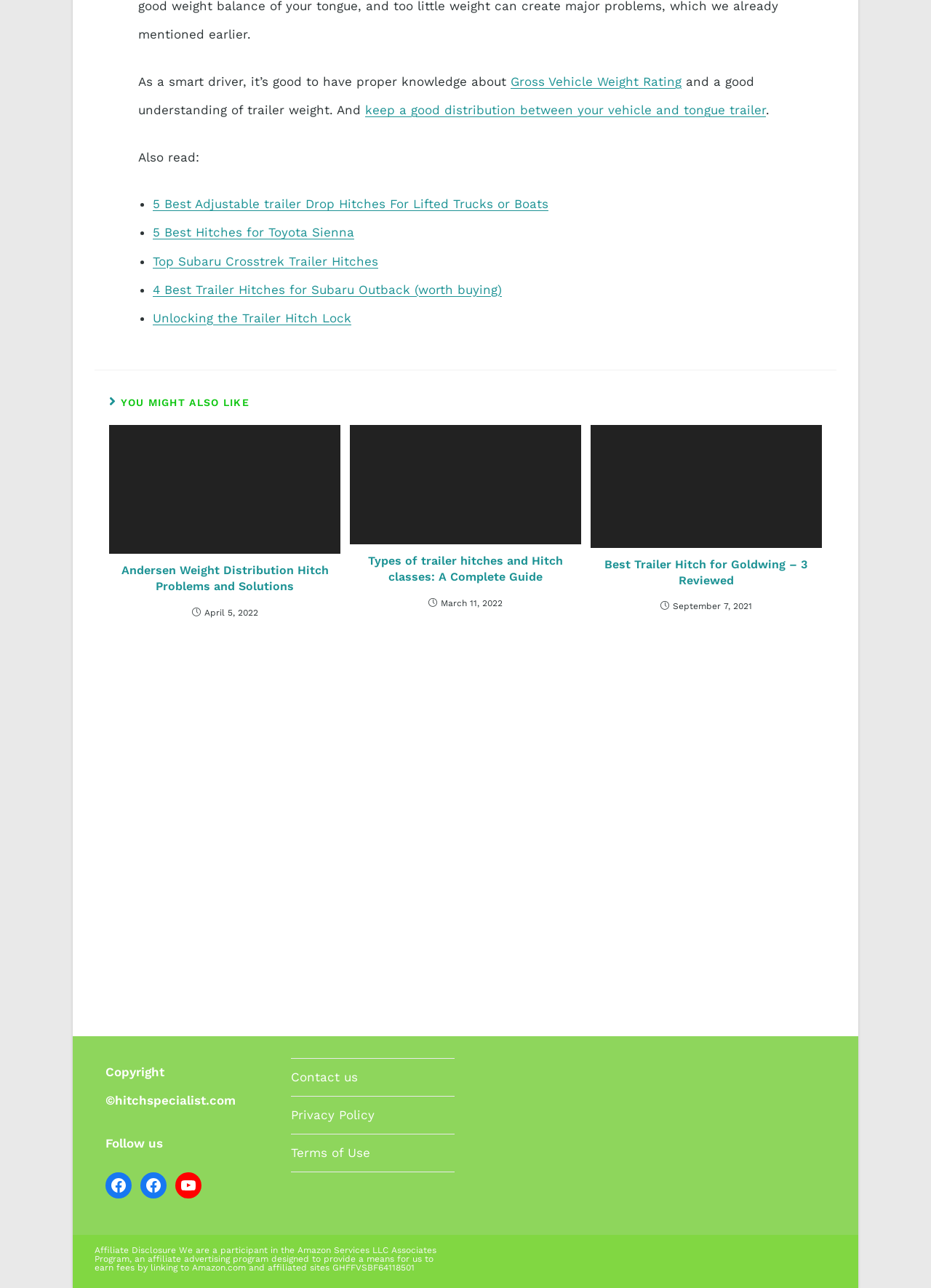Please indicate the bounding box coordinates for the clickable area to complete the following task: "Follow us on Facebook". The coordinates should be specified as four float numbers between 0 and 1, i.e., [left, top, right, bottom].

[0.113, 0.91, 0.141, 0.931]